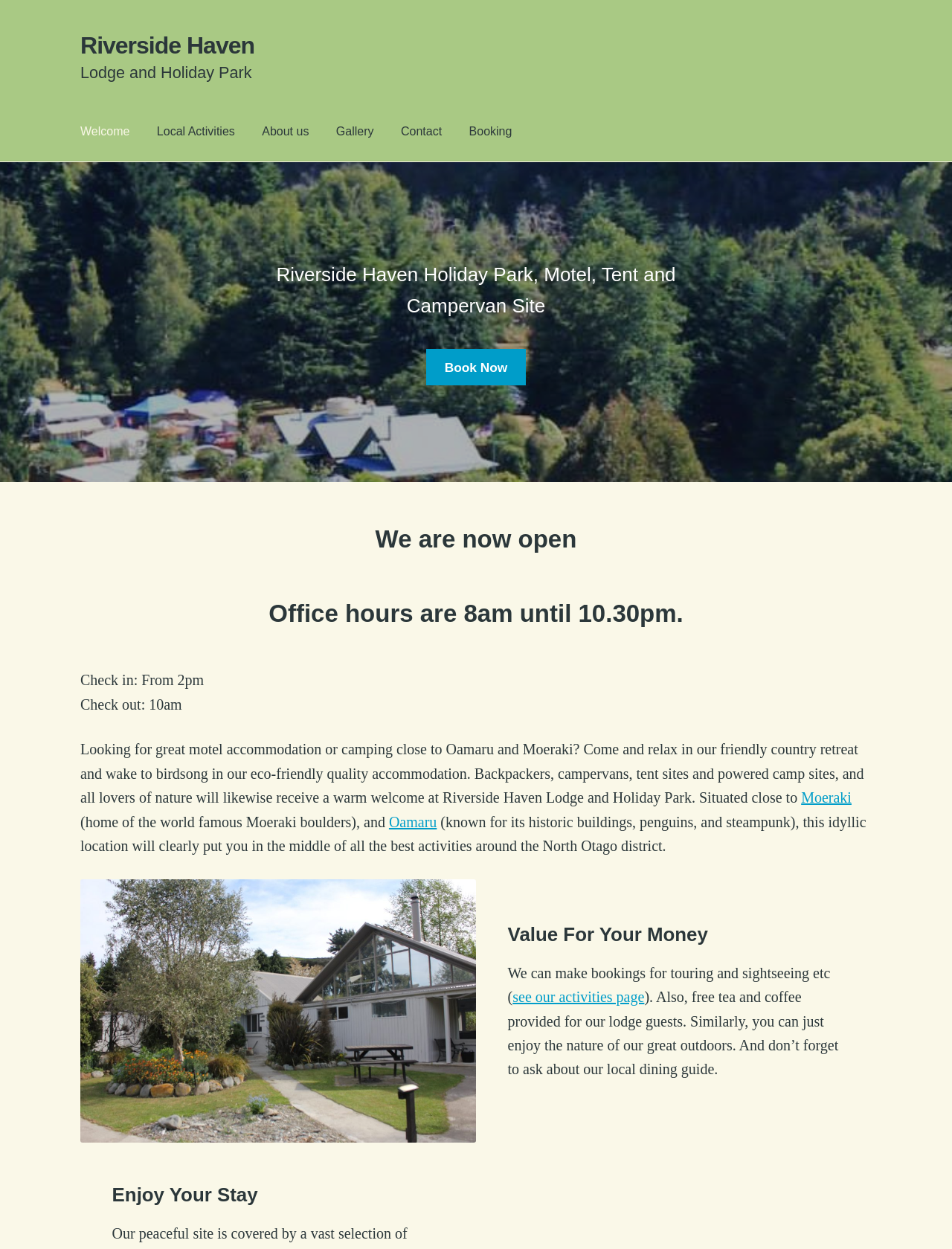Show me the bounding box coordinates of the clickable region to achieve the task as per the instruction: "Learn more about 'Moeraki'".

[0.842, 0.632, 0.894, 0.645]